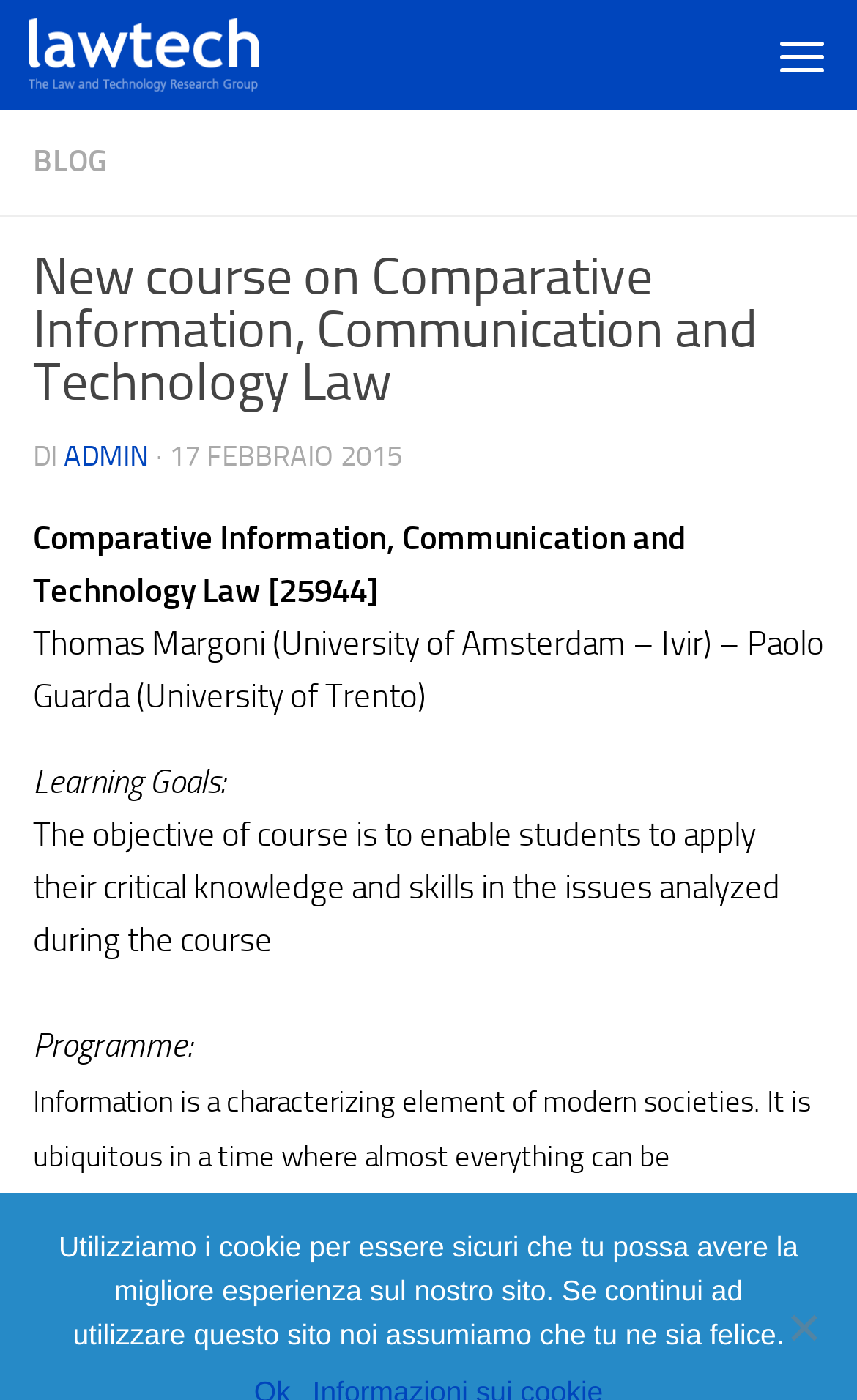Please respond to the question with a concise word or phrase:
What is the name of the university associated with Paolo Guarda?

University of Trento